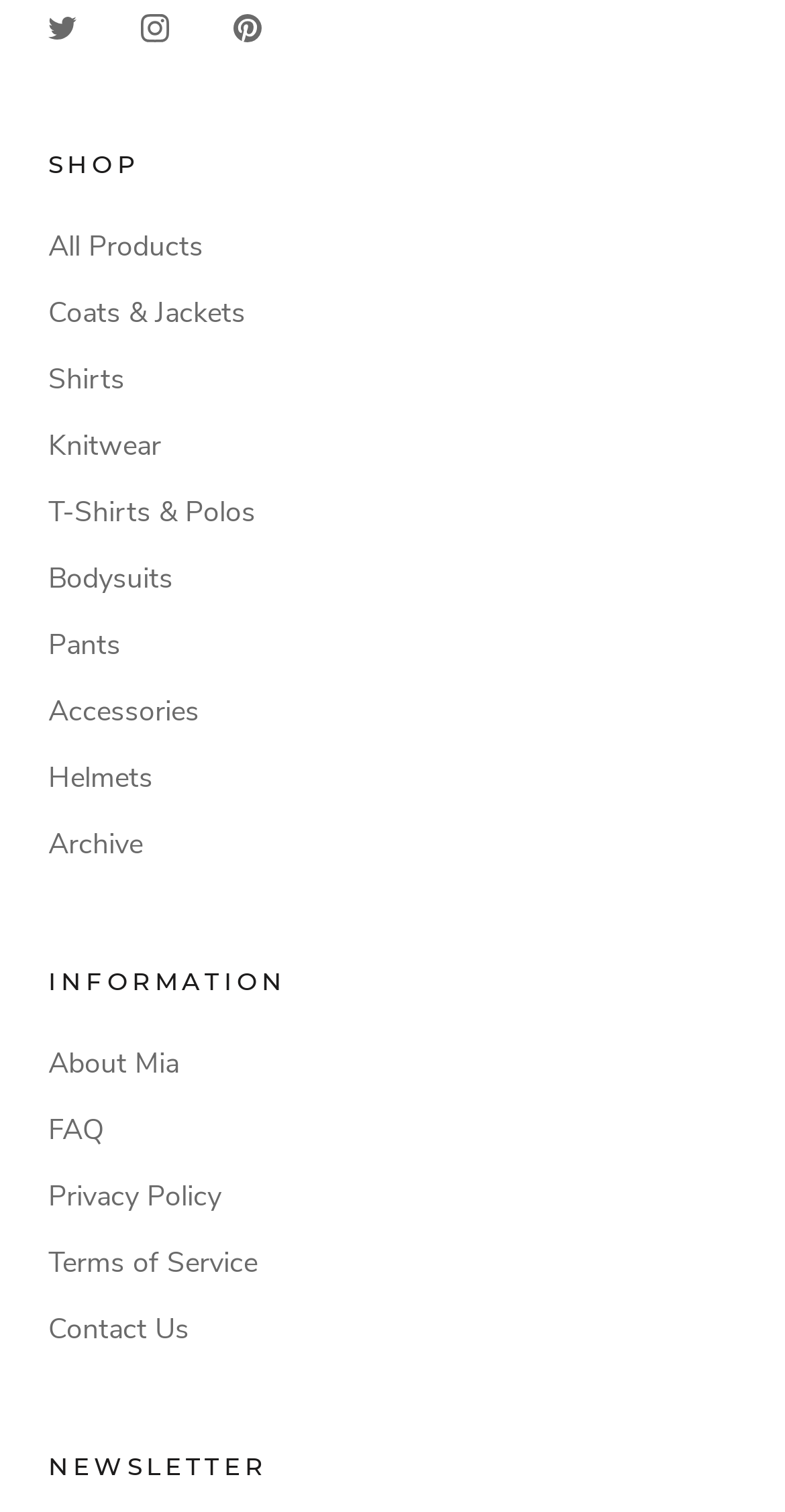How many categories of products are listed under 'SHOP'?
Can you give a detailed and elaborate answer to the question?

There are 11 categories of products listed under 'SHOP', which are All Products, Coats & Jackets, Shirts, Knitwear, T-Shirts & Polos, Bodysuits, Pants, Accessories, Helmets, and Archive.